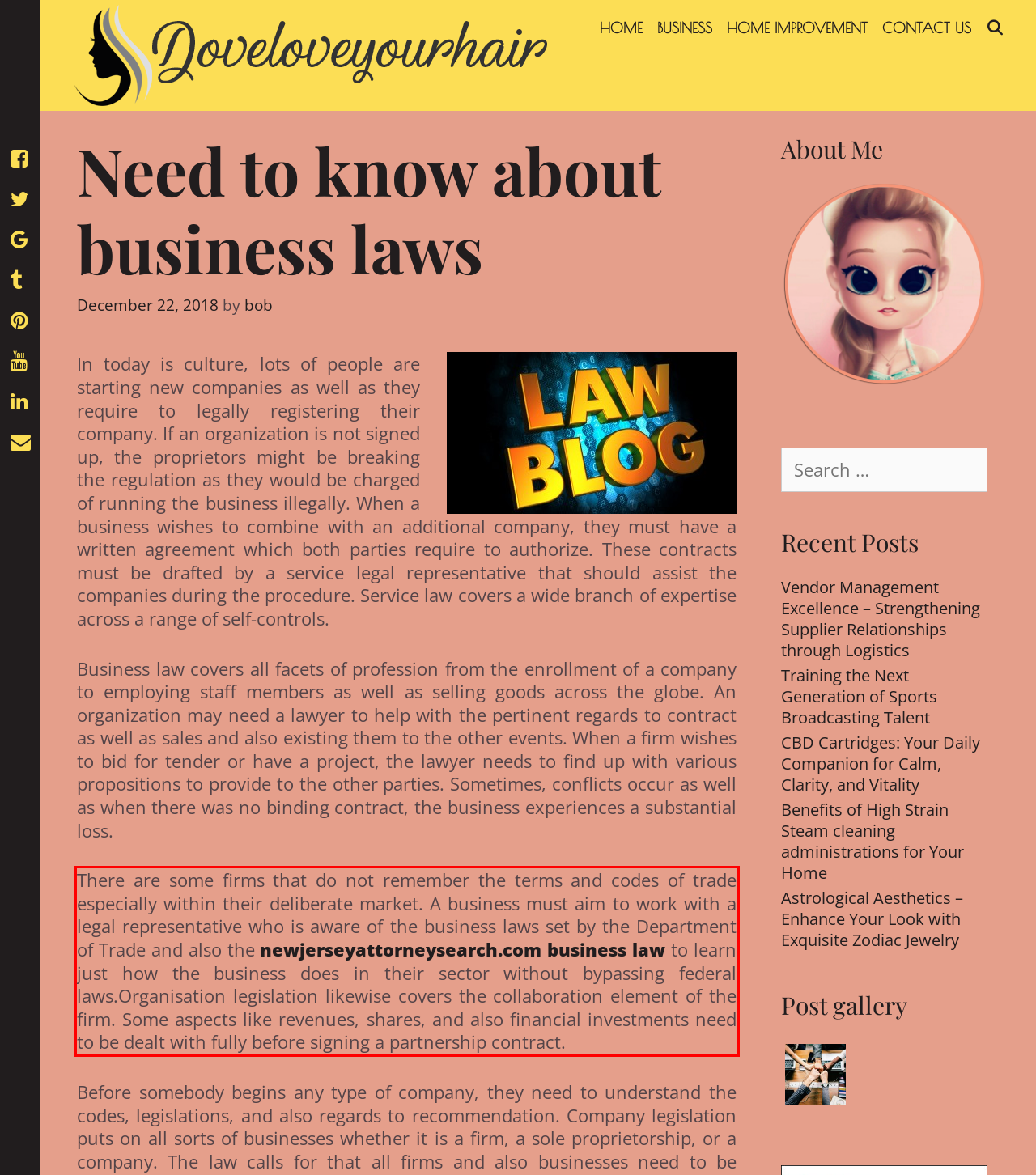Identify the red bounding box in the webpage screenshot and perform OCR to generate the text content enclosed.

There are some firms that do not remember the terms and codes of trade especially within their deliberate market. A business must aim to work with a legal representative who is aware of the business laws set by the Department of Trade and also the newjerseyattorneysearch.com business law to learn just how the business does in their sector without bypassing federal laws.Organisation legislation likewise covers the collaboration element of the firm. Some aspects like revenues, shares, and also financial investments need to be dealt with fully before signing a partnership contract.